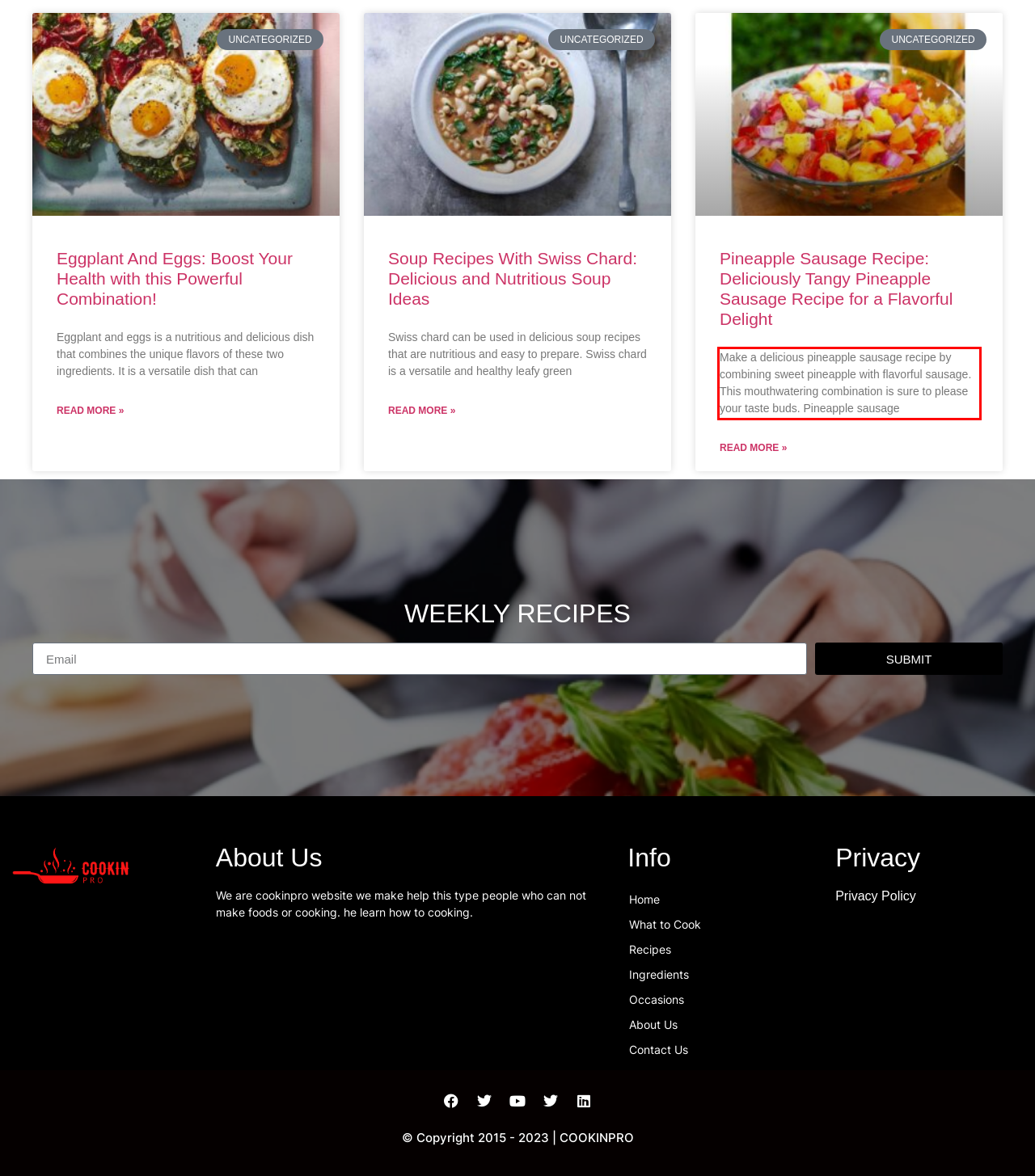Perform OCR on the text inside the red-bordered box in the provided screenshot and output the content.

Make a delicious pineapple sausage recipe by combining sweet pineapple with flavorful sausage. This mouthwatering combination is sure to please your taste buds. Pineapple sausage